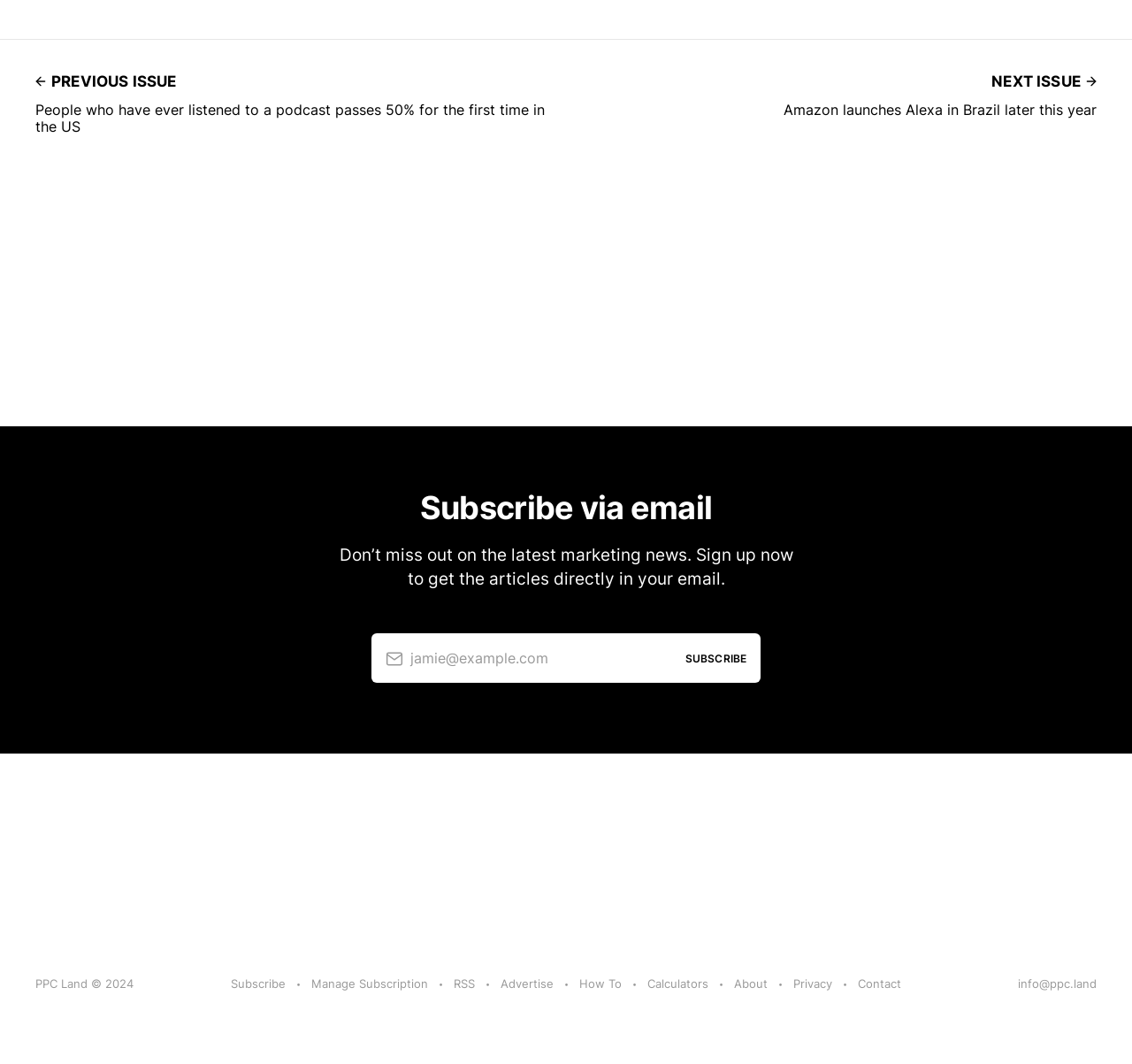Please use the details from the image to answer the following question comprehensively:
What is the copyright year of PPC Land?

The copyright information is located at the bottom of the webpage, with a static text mentioning 'PPC Land © 2024'. This indicates that the copyright year of PPC Land is 2024.